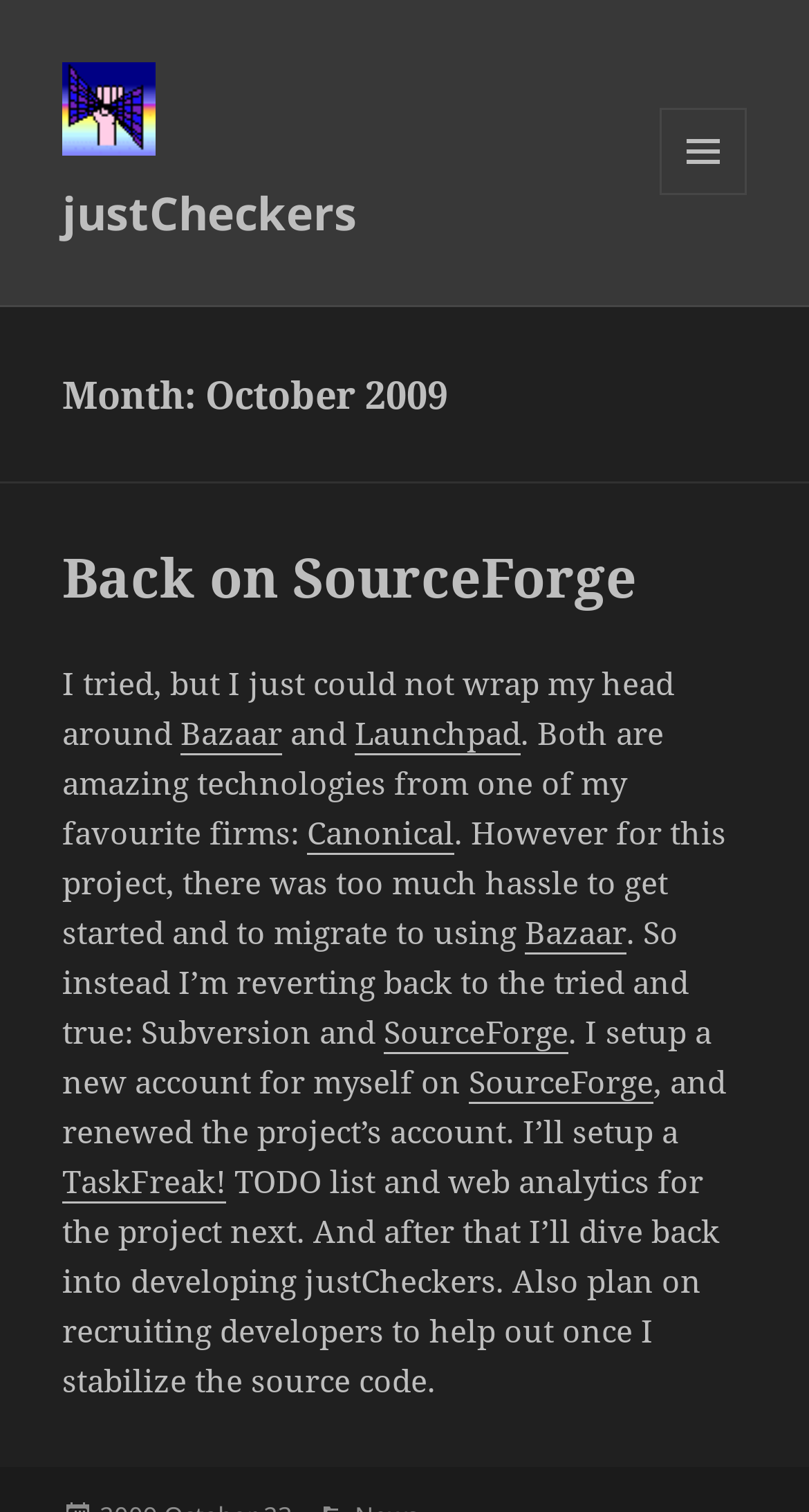Determine the bounding box coordinates for the UI element described. Format the coordinates as (top-left x, top-left y, bottom-right x, bottom-right y) and ensure all values are between 0 and 1. Element description: parent_node: justCheckers

[0.077, 0.056, 0.192, 0.083]